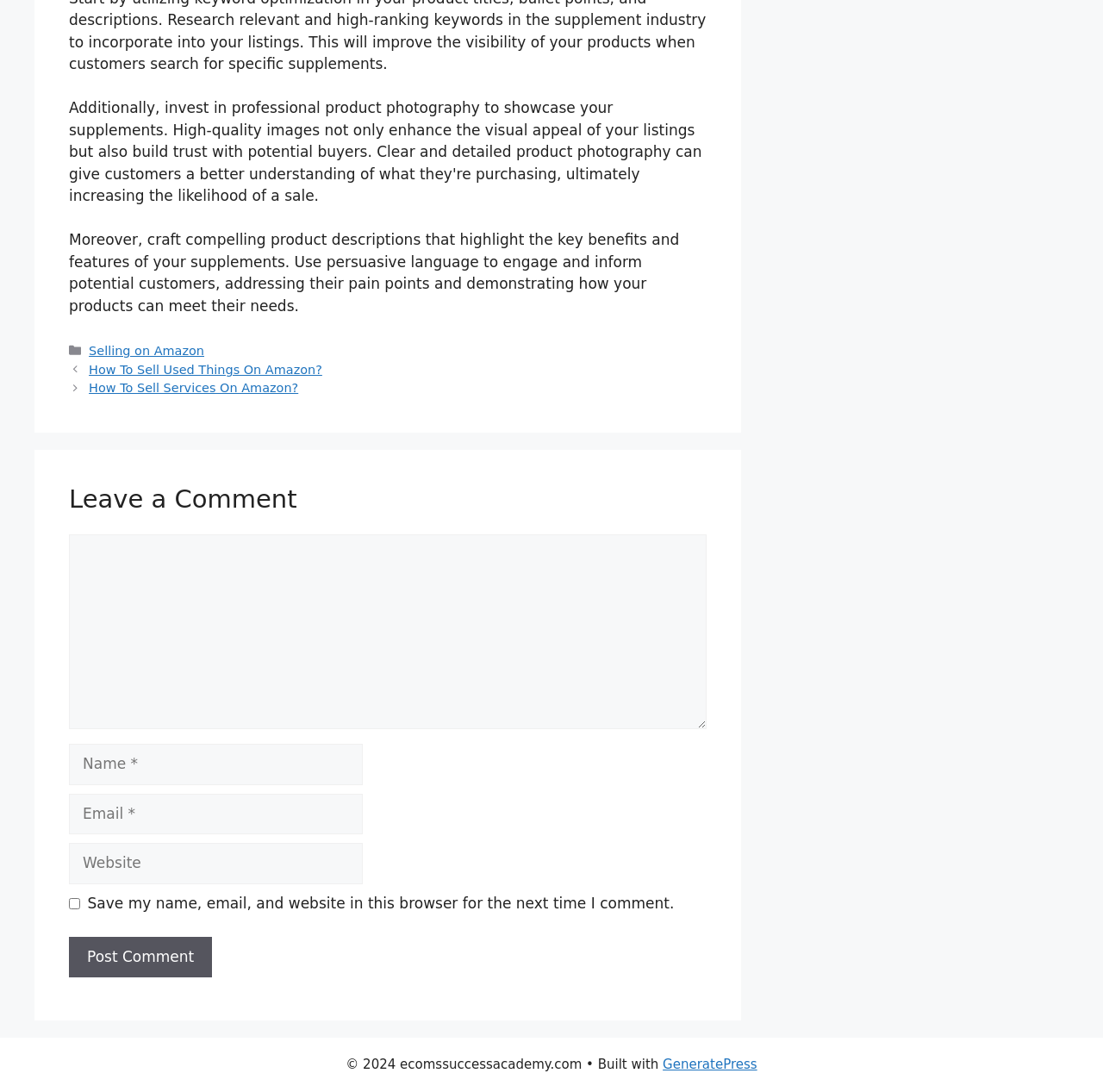Locate the bounding box coordinates of the clickable region to complete the following instruction: "Click the 'Donate with PayPal button'."

None